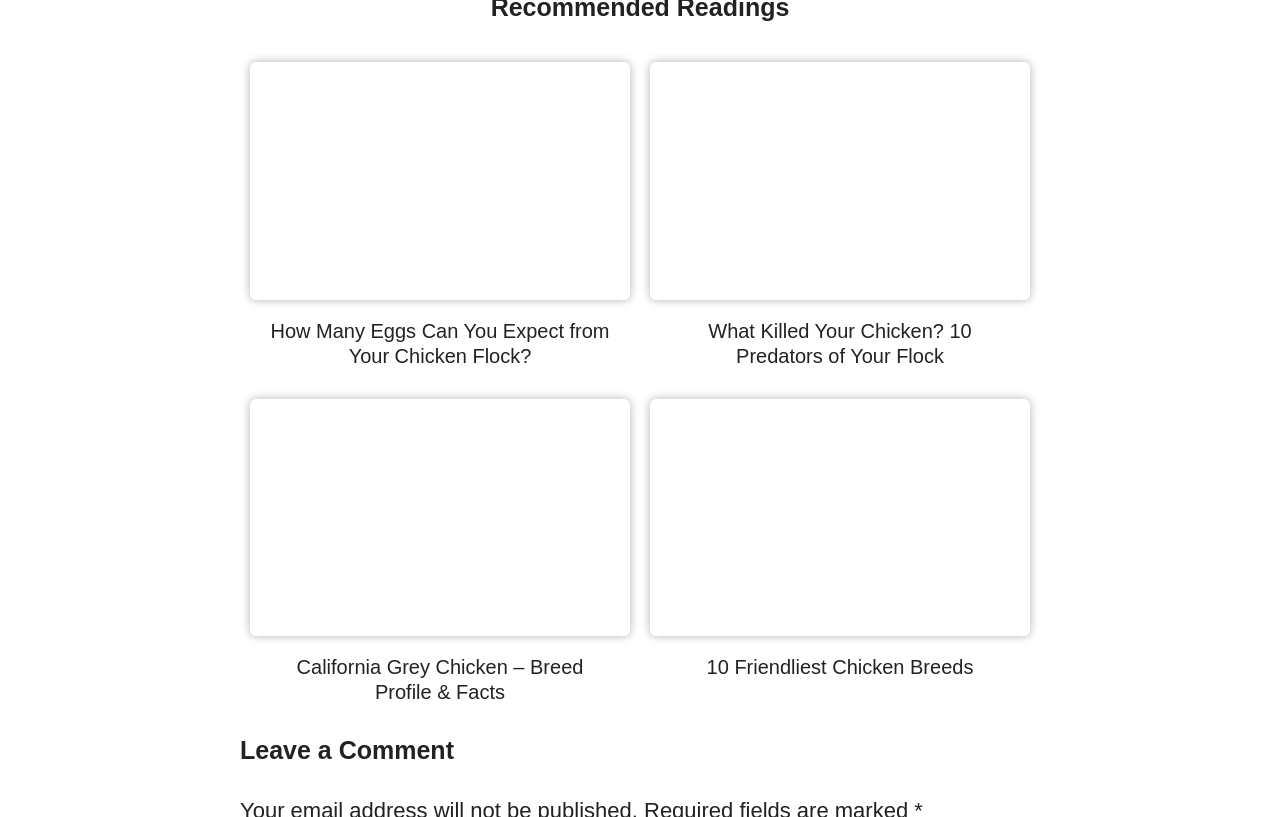Please determine the bounding box coordinates of the area that needs to be clicked to complete this task: 'Leave a comment'. The coordinates must be four float numbers between 0 and 1, formatted as [left, top, right, bottom].

[0.188, 0.887, 0.812, 0.949]